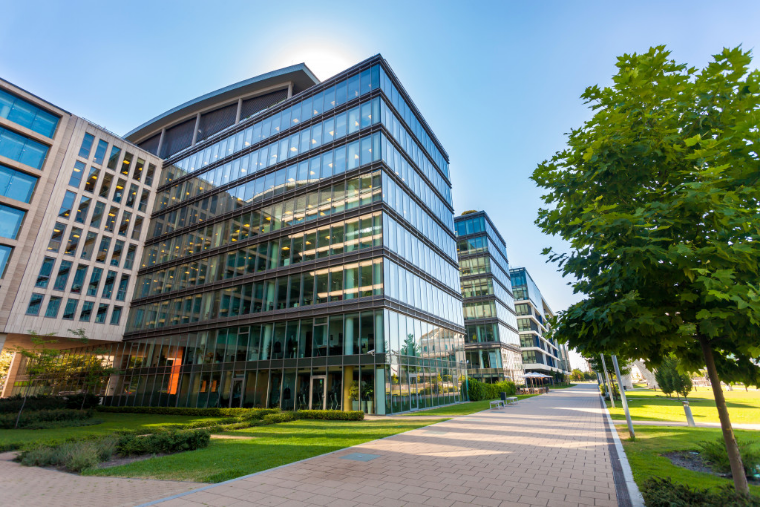What type of plants surround the office complex?
Look at the screenshot and respond with a single word or phrase.

Bushes and trees